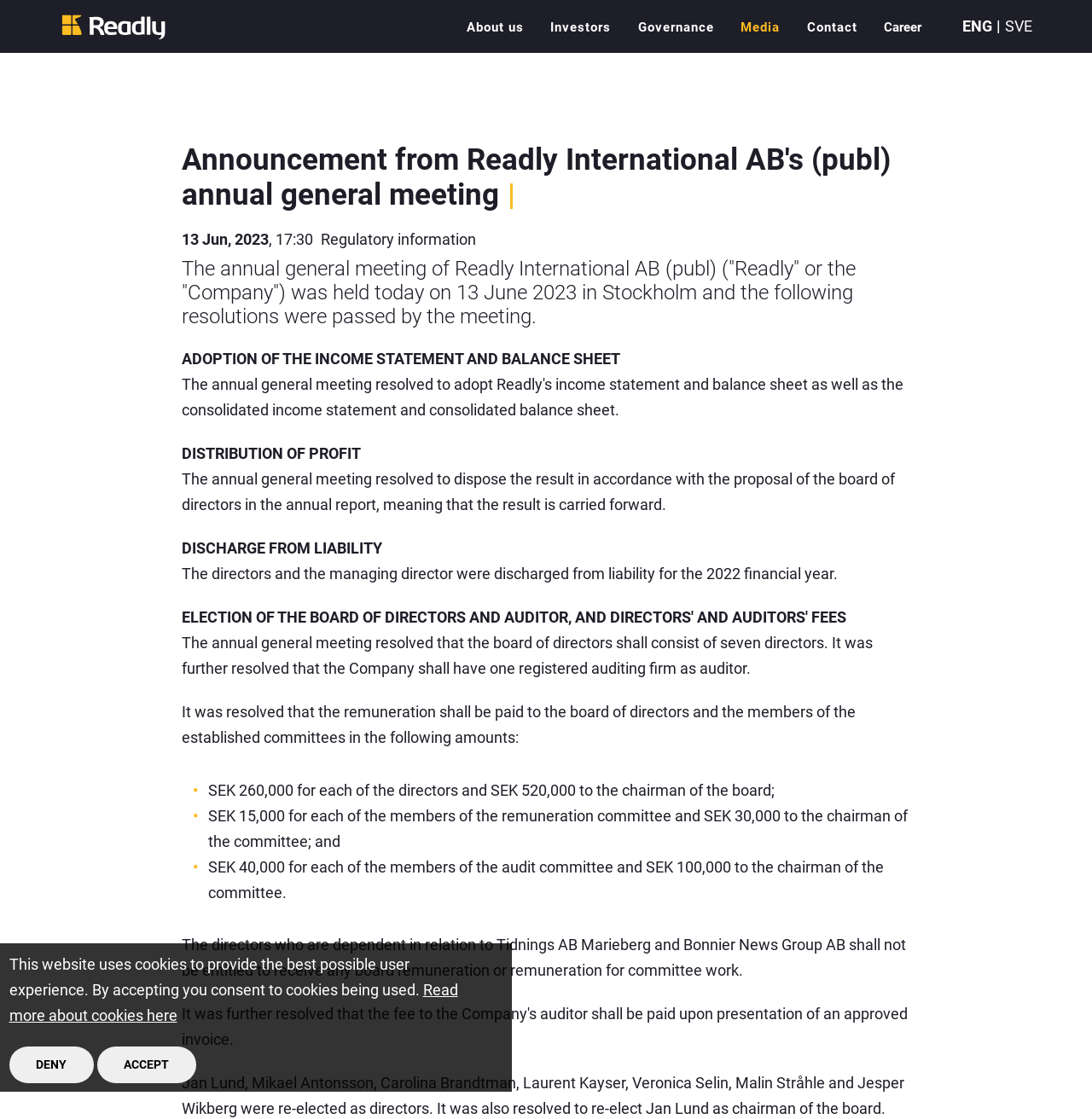How many directors were re-elected?
Using the visual information, respond with a single word or phrase.

7